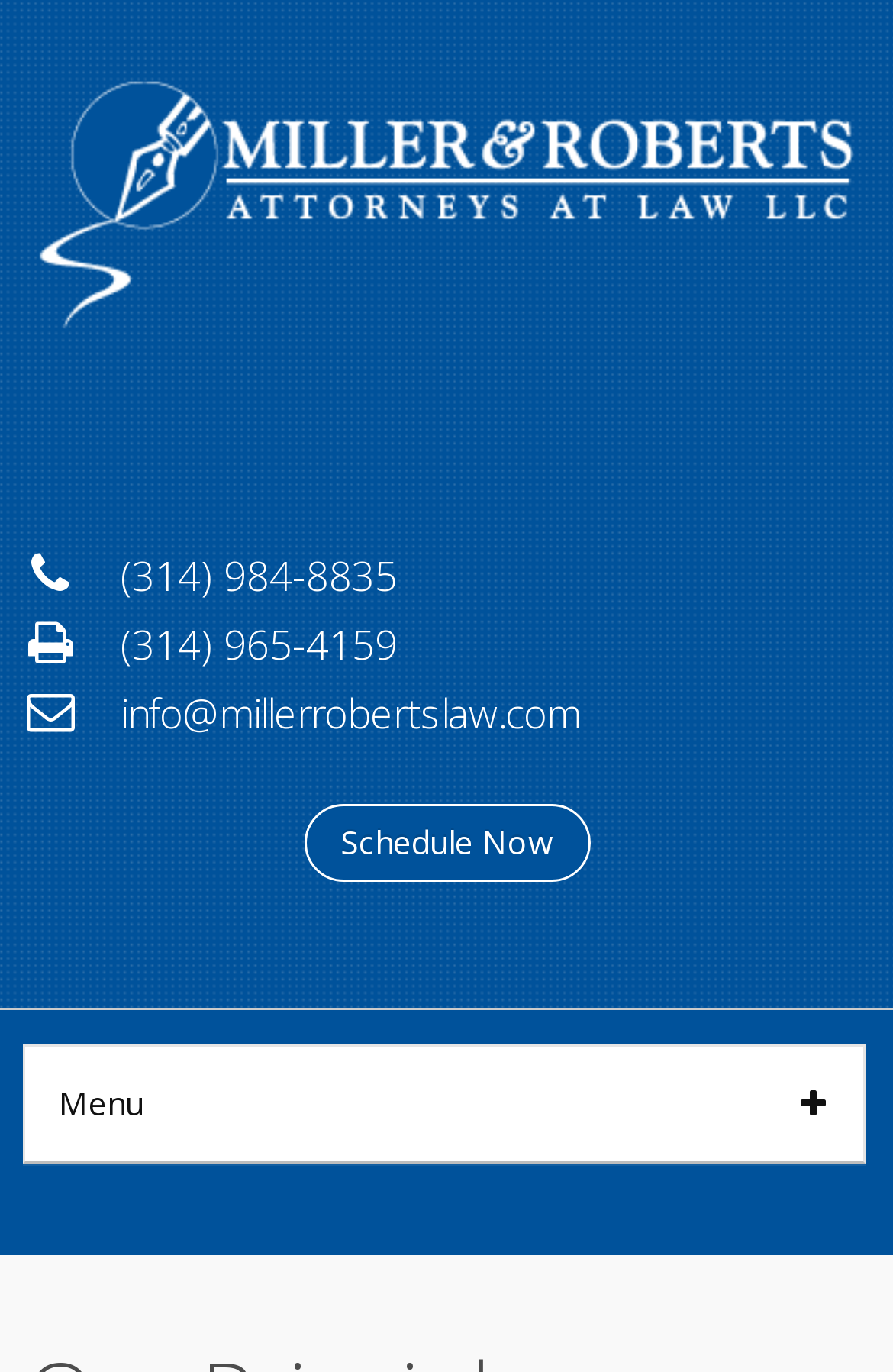How many contact methods are provided on the webpage? Please answer the question using a single word or phrase based on the image.

3